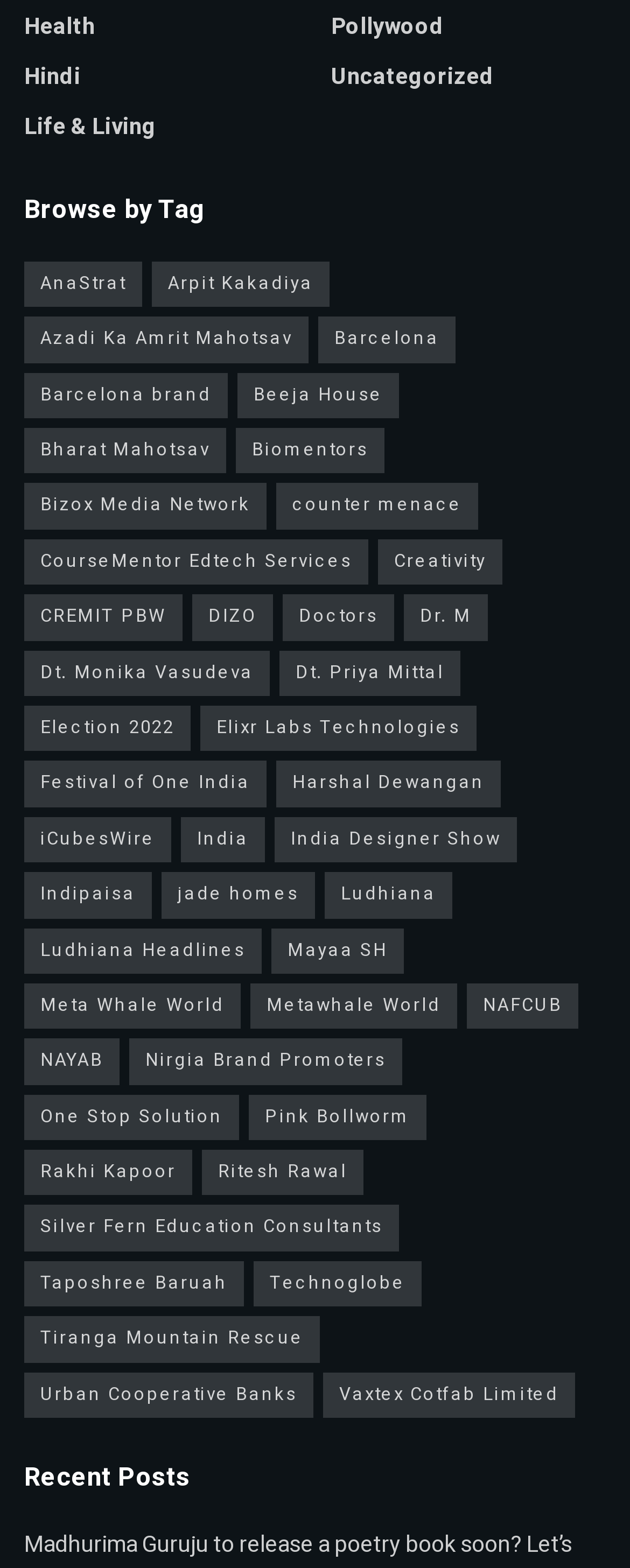Determine the bounding box coordinates (top-left x, top-left y, bottom-right x, bottom-right y) of the UI element described in the following text: Doctors

[0.449, 0.383, 0.626, 0.413]